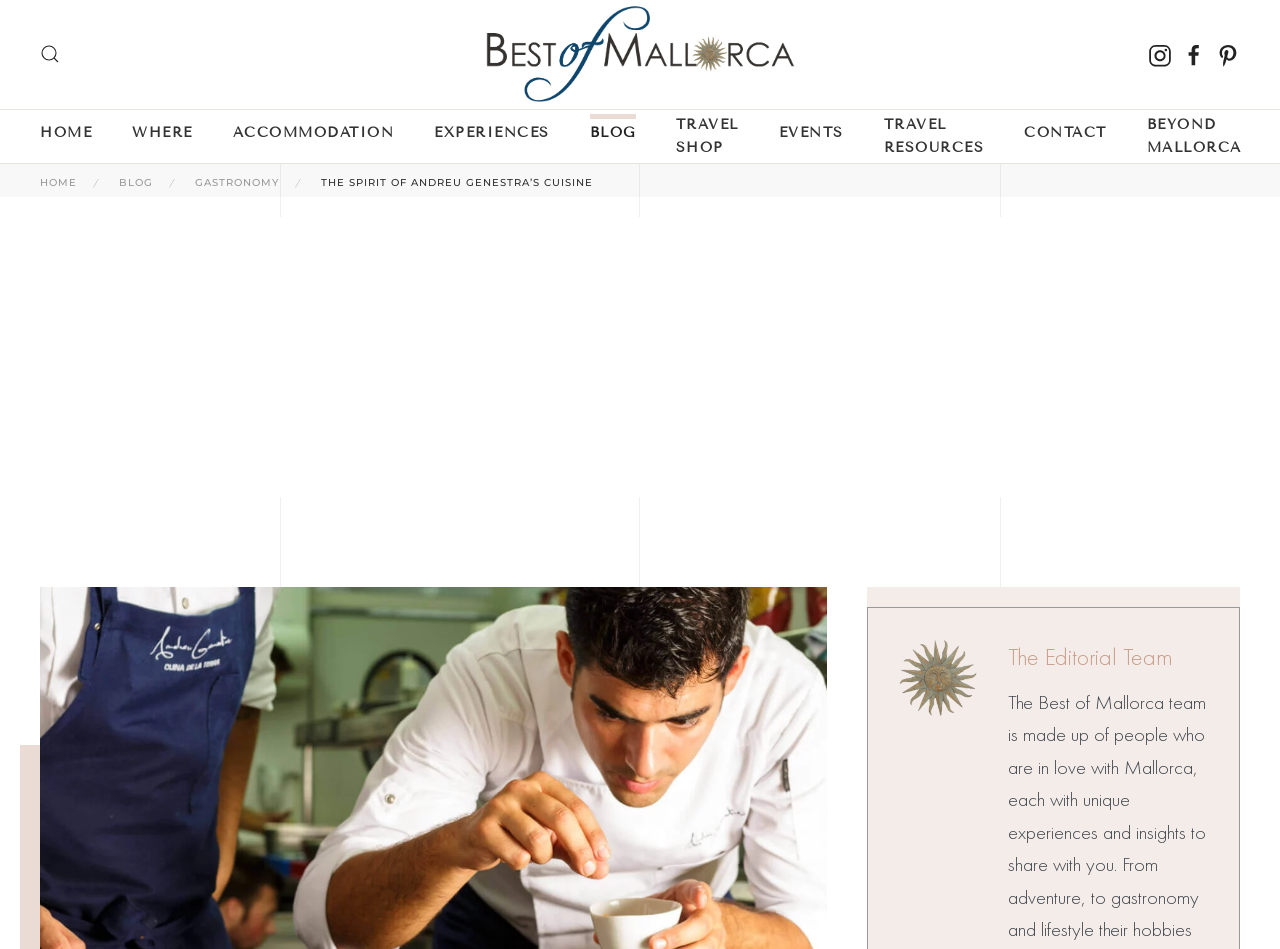Can you identify the bounding box coordinates of the clickable region needed to carry out this instruction: 'Read about the editorial team'? The coordinates should be four float numbers within the range of 0 to 1, stated as [left, top, right, bottom].

[0.787, 0.677, 0.916, 0.707]